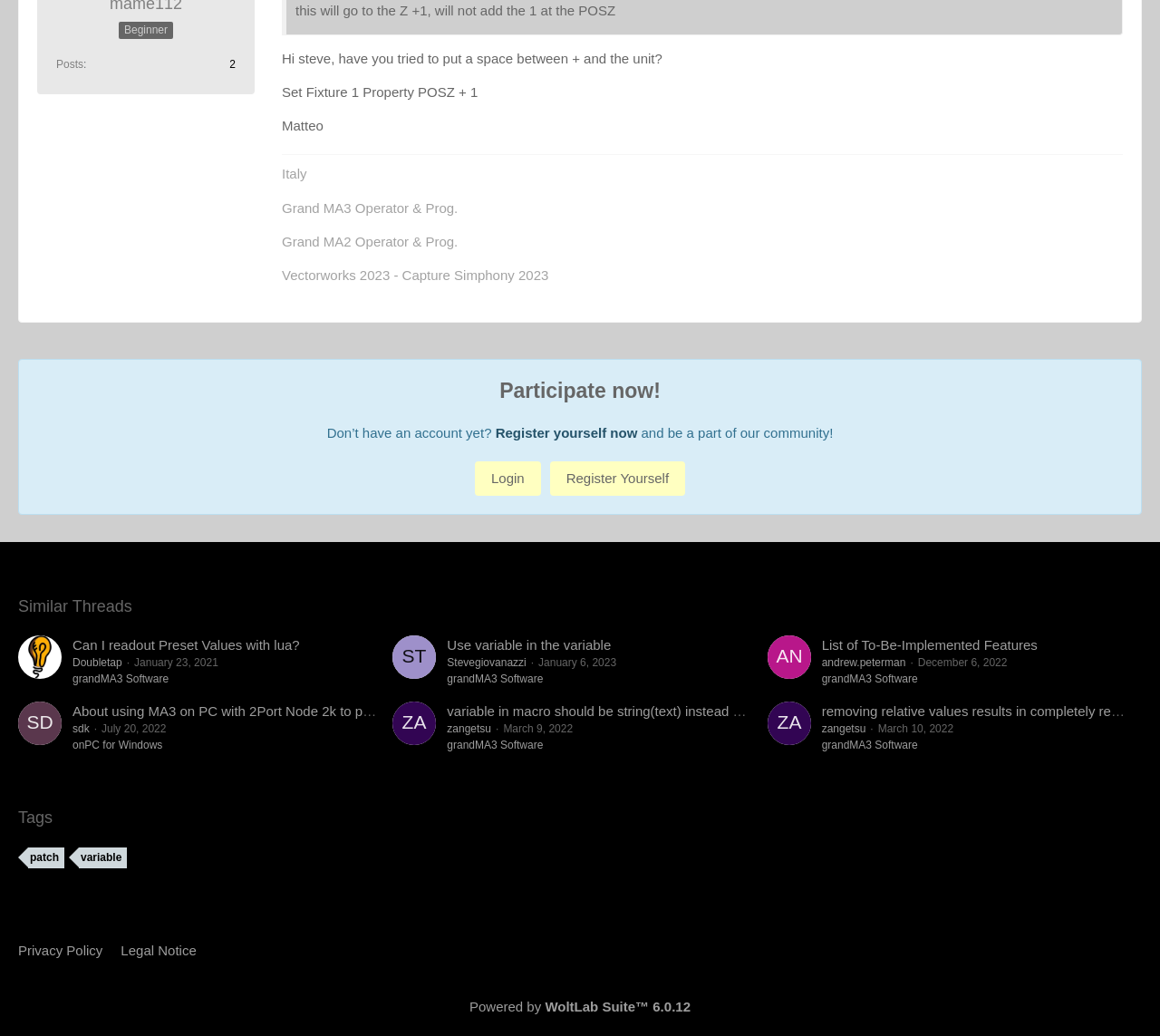From the webpage screenshot, predict the bounding box of the UI element that matches this description: "List of To-Be-Implemented Features".

[0.708, 0.615, 0.894, 0.63]